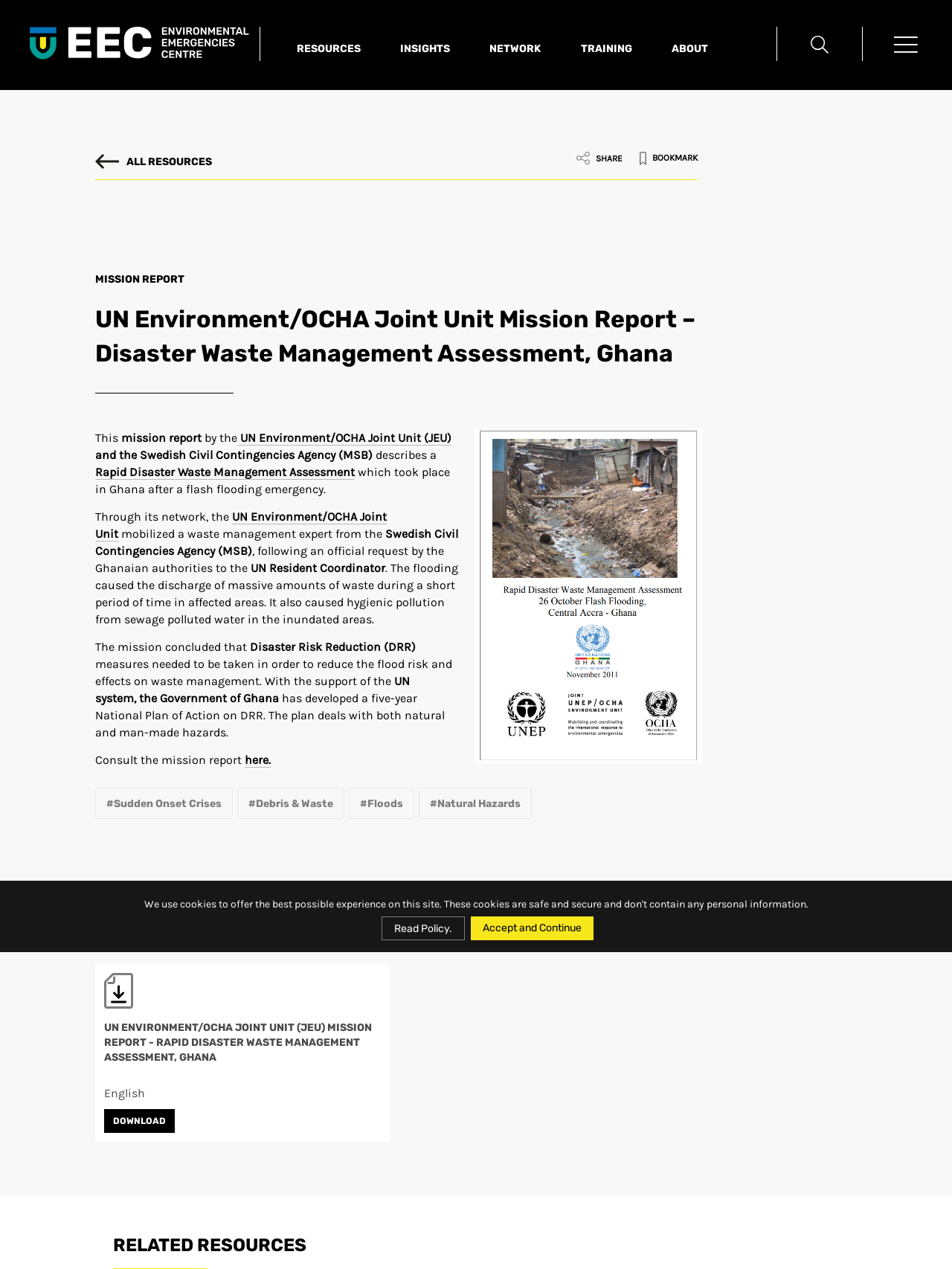What is the purpose of the five-year National Plan of Action on DRR?
Refer to the image and answer the question using a single word or phrase.

To deal with natural and man-made hazards